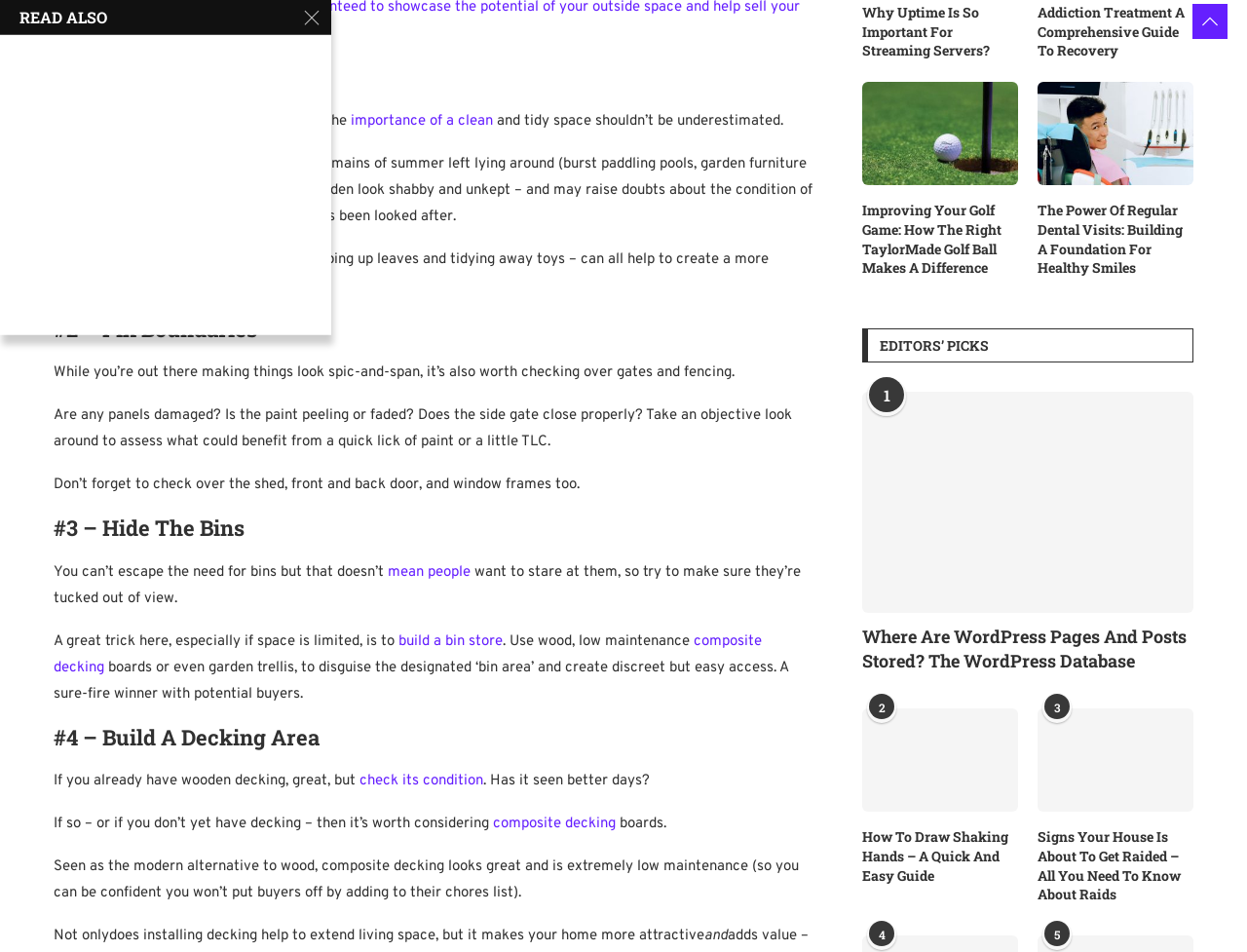Why should bins be hidden from view?
Look at the webpage screenshot and answer the question with a detailed explanation.

The webpage suggests that bins should be tucked out of view because people don't want to stare at them. It recommends building a bin store to disguise the designated 'bin area' and create discreet but easy access.